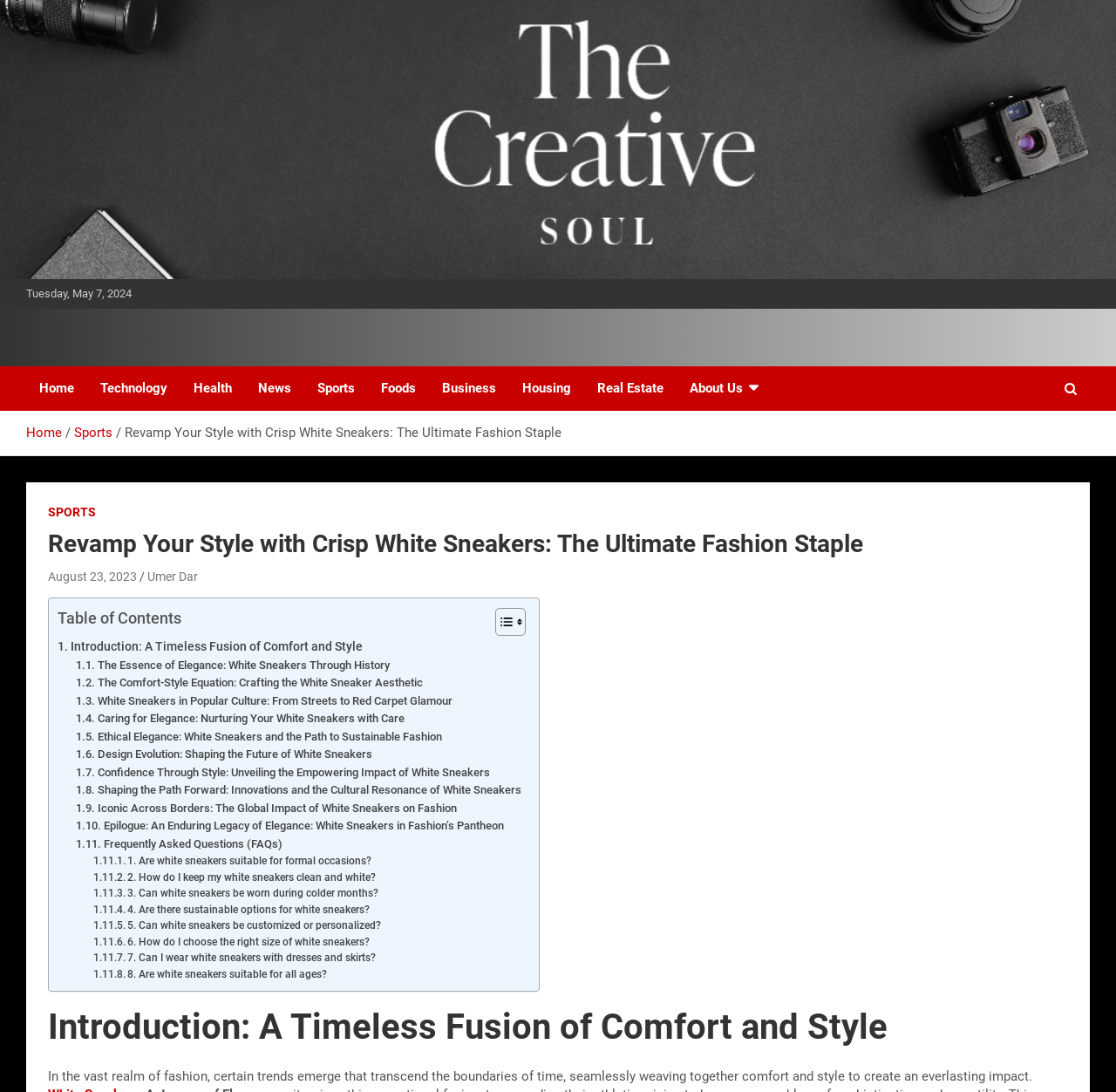Refer to the image and provide a thorough answer to this question:
What is the title of the first section in the table of contents?

I looked at the table of contents section and found the first link, which has the title 'Introduction: A Timeless Fusion of Comfort and Style'.